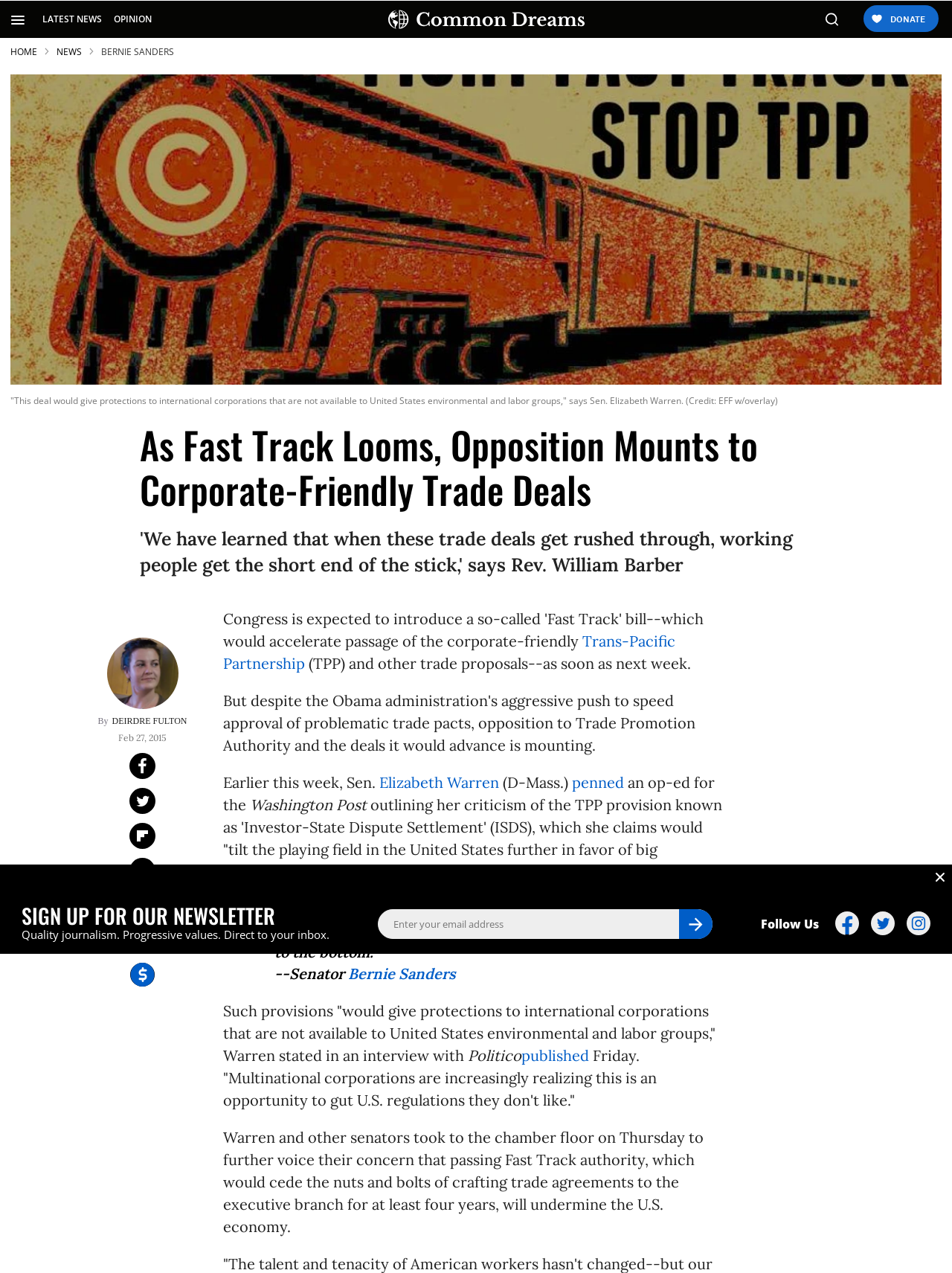Describe all visible elements and their arrangement on the webpage.

This webpage is an article from Common Dreams, a news website. At the top, there is a navigation bar with links to "HOME", "NEWS", and "BERNIE SANDERS". Below the navigation bar, there is a large image with a caption quoting Sen. Elizabeth Warren. The main article title, "As Fast Track Looms, Opposition Mounts to Corporate-Friendly Trade Deals", is displayed prominently above the image.

The article itself is divided into several sections. The first section quotes Rev. William Barber, and the second section discusses Sen. Elizabeth Warren's criticism of the Trans-Pacific Partnership (TPP) provision known as 'Investor-State Dispute Settlement' (ISDS). The article also mentions Sen. Bernie Sanders' opposition to the TPP.

On the right side of the page, there is a section with links to share the article on social media platforms, as well as a link to print the page. Below this section, there is a box to sign up for the website's newsletter, with a brief description of the newsletter's content.

At the bottom of the page, there are links to follow the website on social media platforms, including Facebook, Twitter, and others.